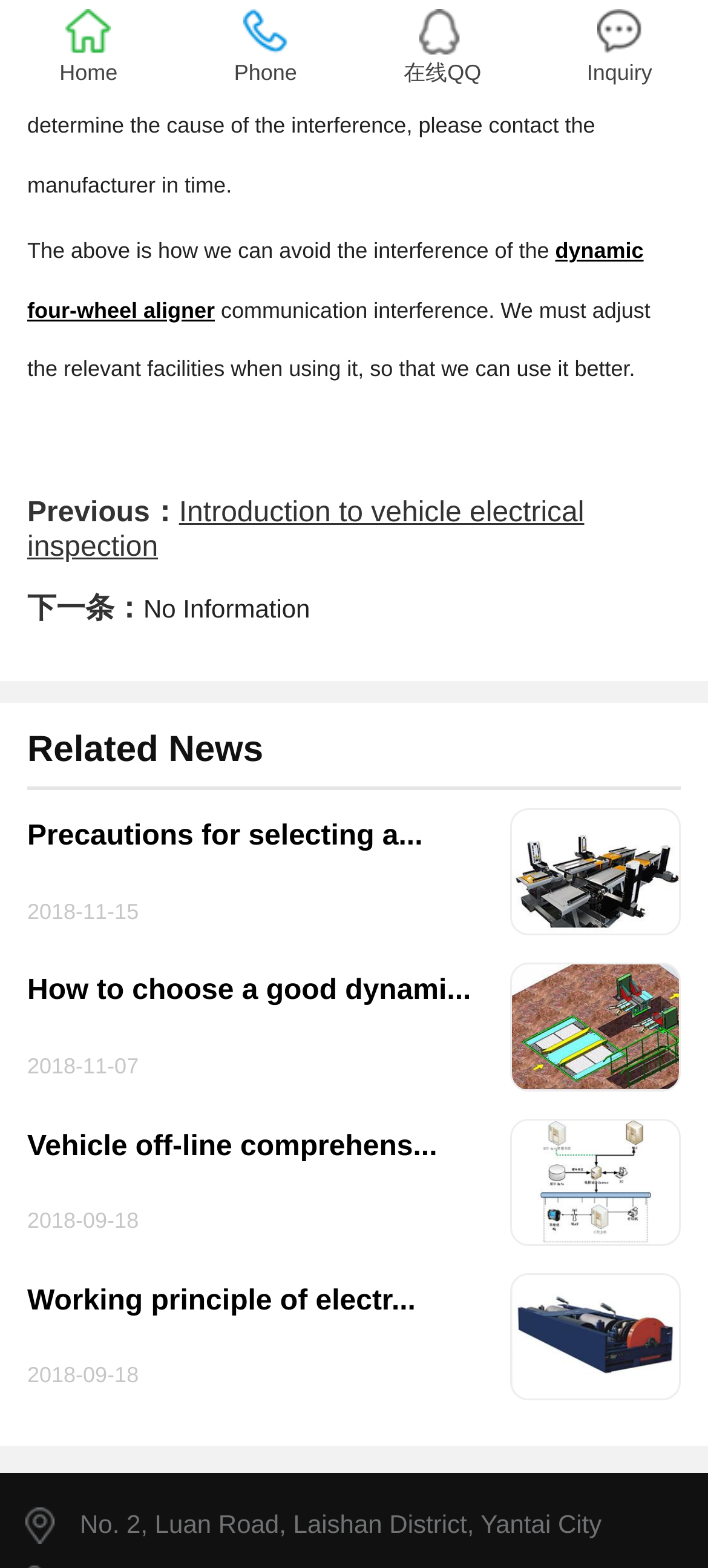Show the bounding box coordinates of the region that should be clicked to follow the instruction: "Click the link to Home."

[0.084, 0.006, 0.166, 0.058]